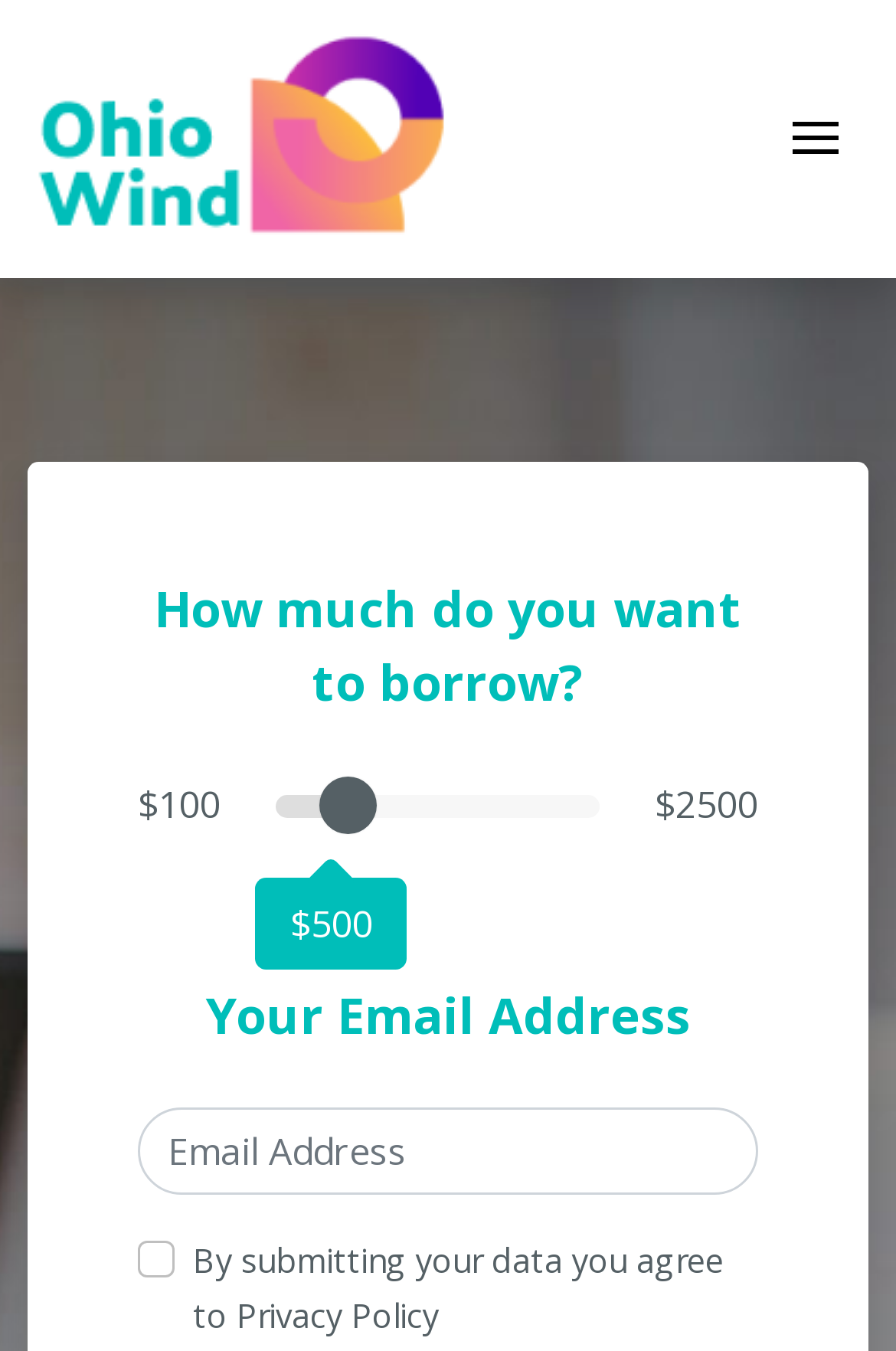Using the elements shown in the image, answer the question comprehensively: What is the label of the textbox at the bottom?

The label of the textbox at the bottom of the page is 'Email Address', as indicated by the StaticText element 'Email Address' next to the textbox.